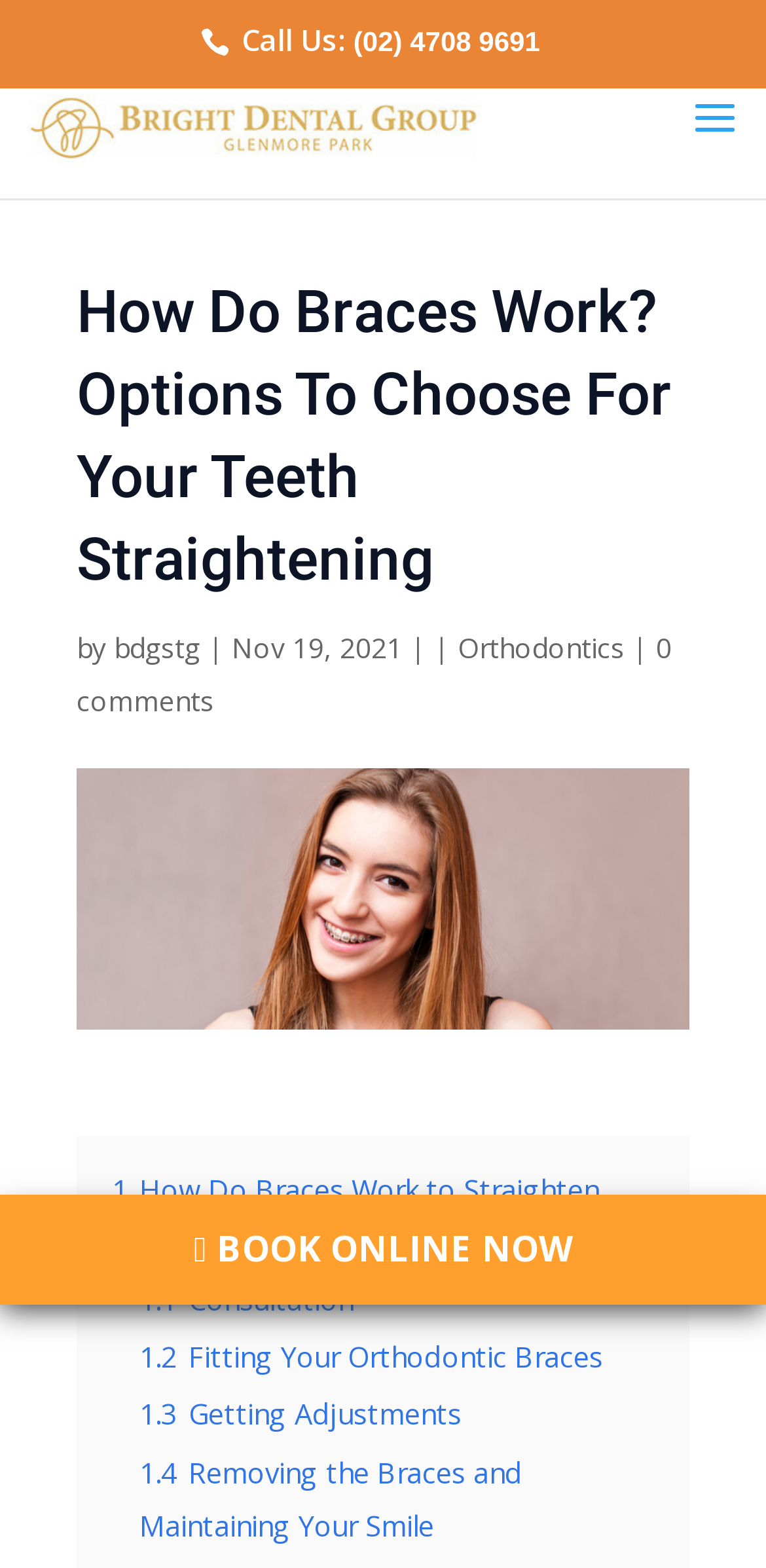Pinpoint the bounding box coordinates of the element to be clicked to execute the instruction: "Call the dental group".

[0.451, 0.017, 0.705, 0.037]